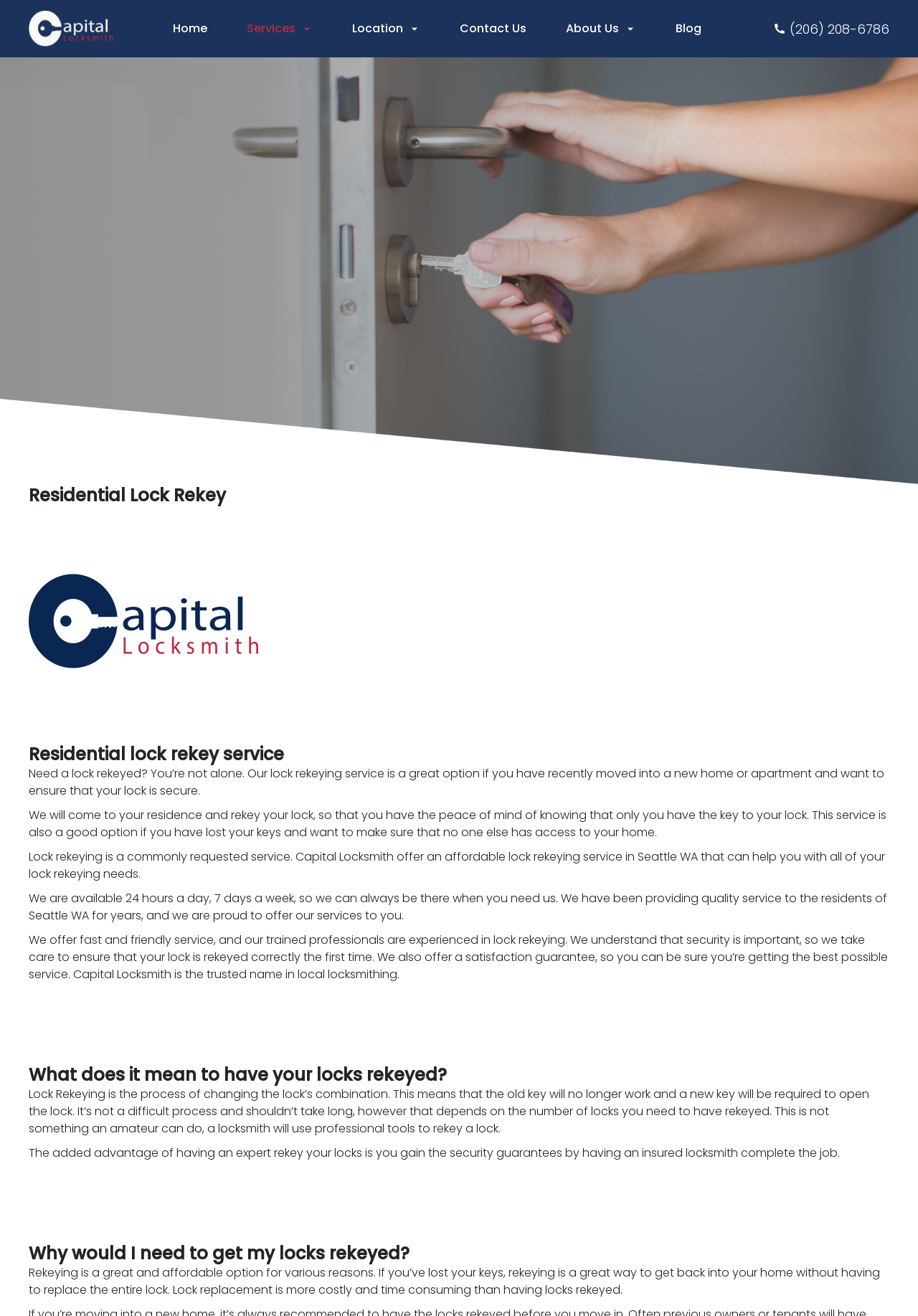What happens to the old key after lock rekeying?
Carefully examine the image and provide a detailed answer to the question.

According to the webpage, 'Lock Rekeying is the process of changing the lock’s combination. This means that the old key will no longer work and a new key will be required to open the lock.' This implies that the old key will no longer work after lock rekeying.